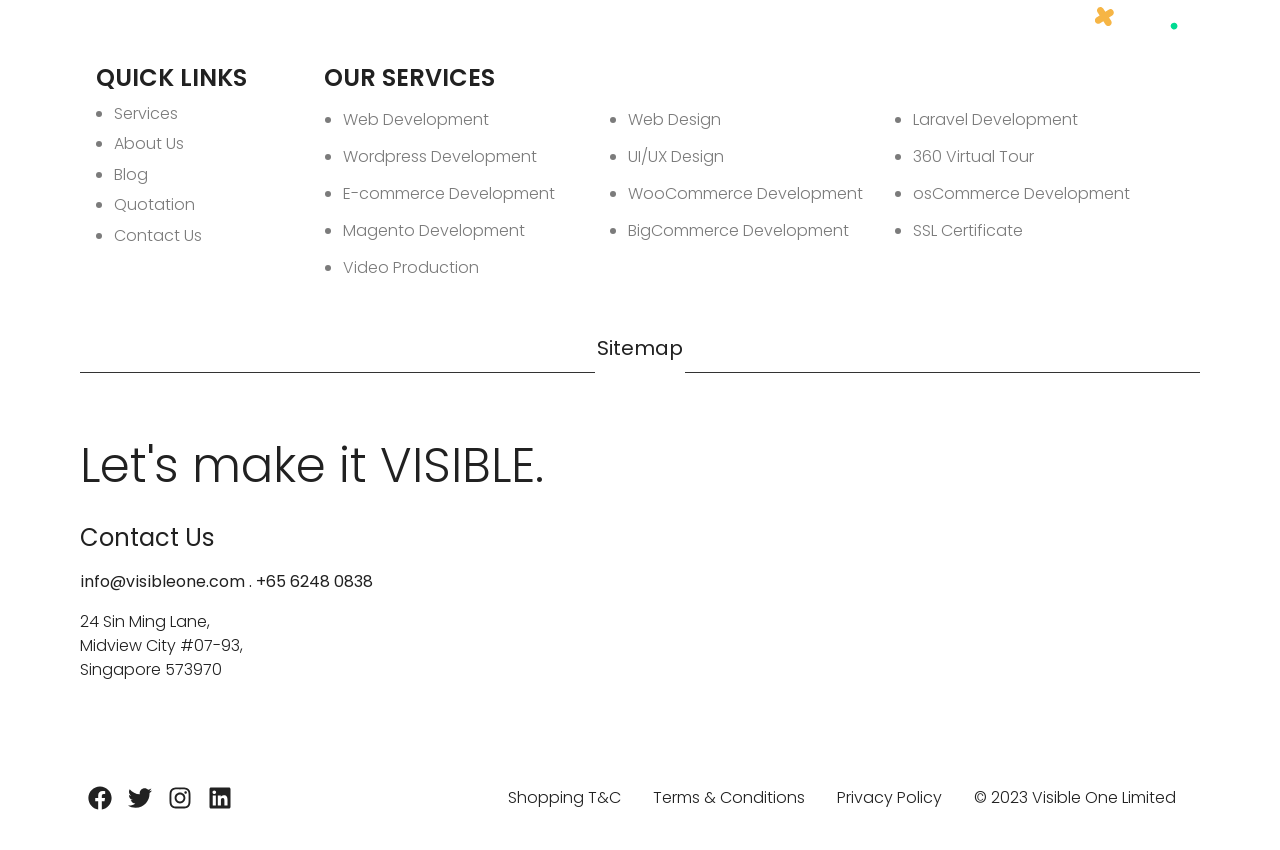Determine the bounding box coordinates of the section I need to click to execute the following instruction: "Click on Services". Provide the coordinates as four float numbers between 0 and 1, i.e., [left, top, right, bottom].

[0.089, 0.12, 0.139, 0.147]